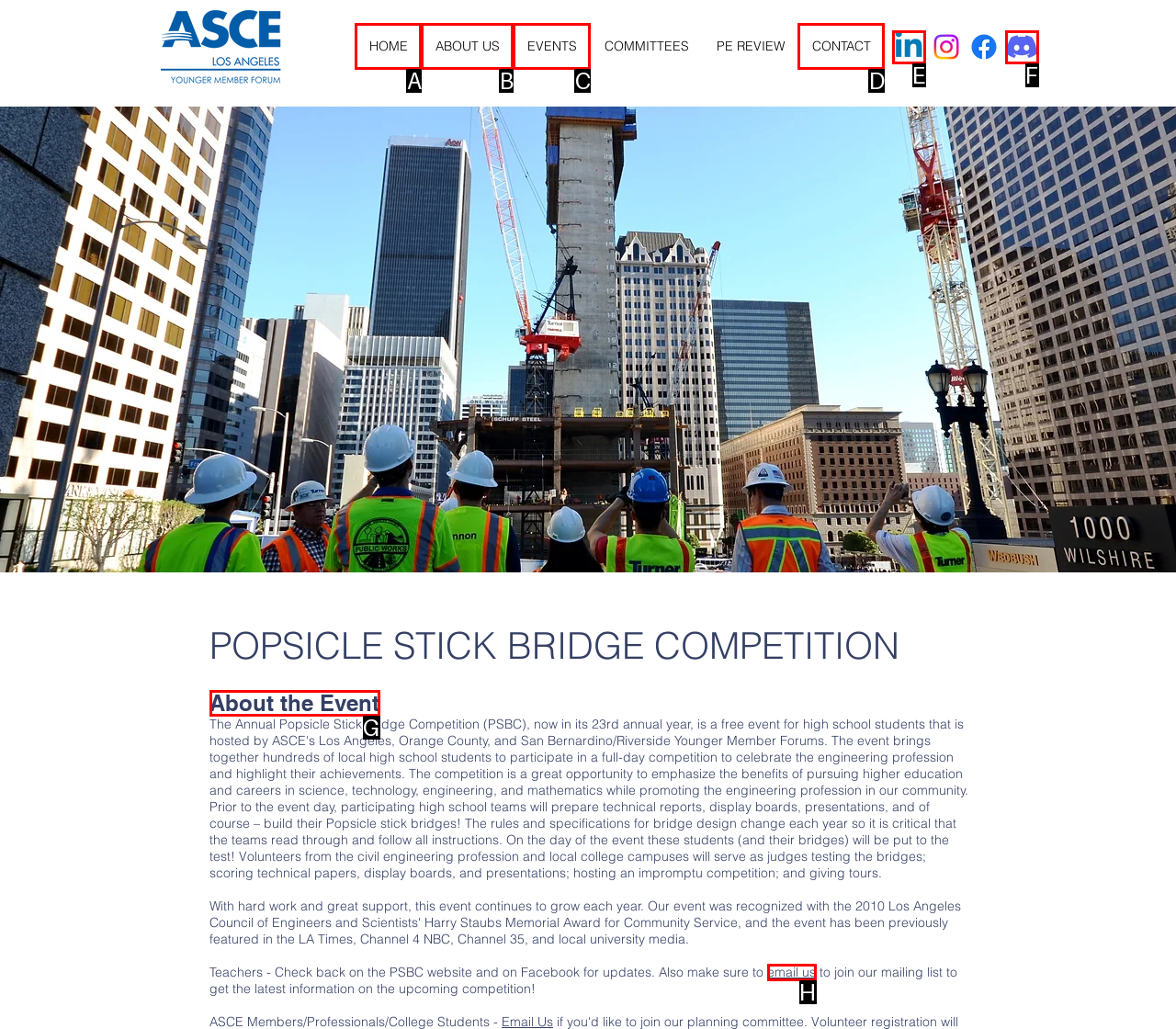Find the HTML element that corresponds to the description: EVENTS. Indicate your selection by the letter of the appropriate option.

C